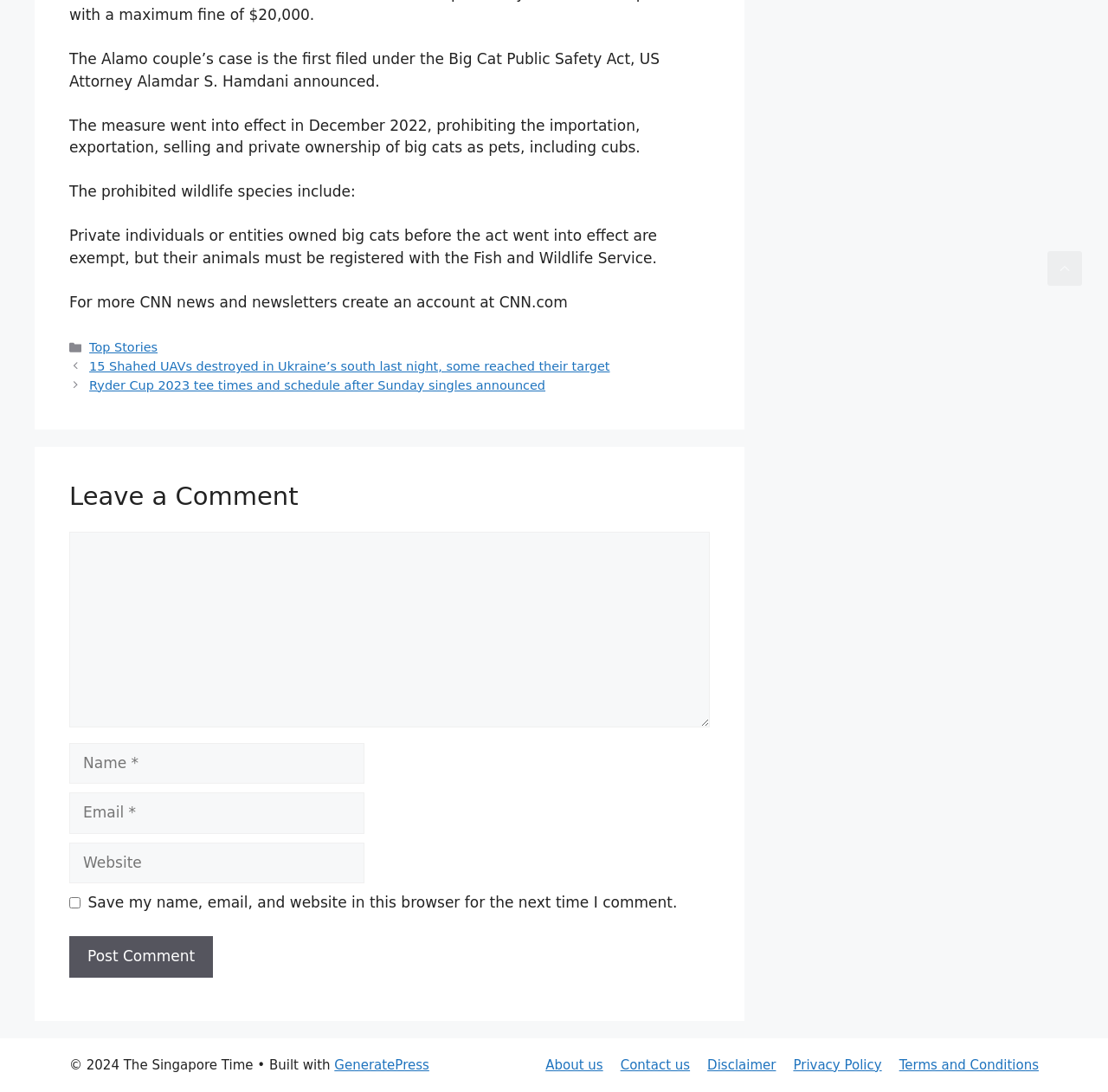What is the theme of the links in the footer?
Please ensure your answer is as detailed and informative as possible.

The links in the footer, such as 'About us', 'Contact us', 'Disclaimer', and 'Terms and Conditions', are all related to information about the website itself, rather than news articles or other topics. This suggests that the theme of these links is about the website.